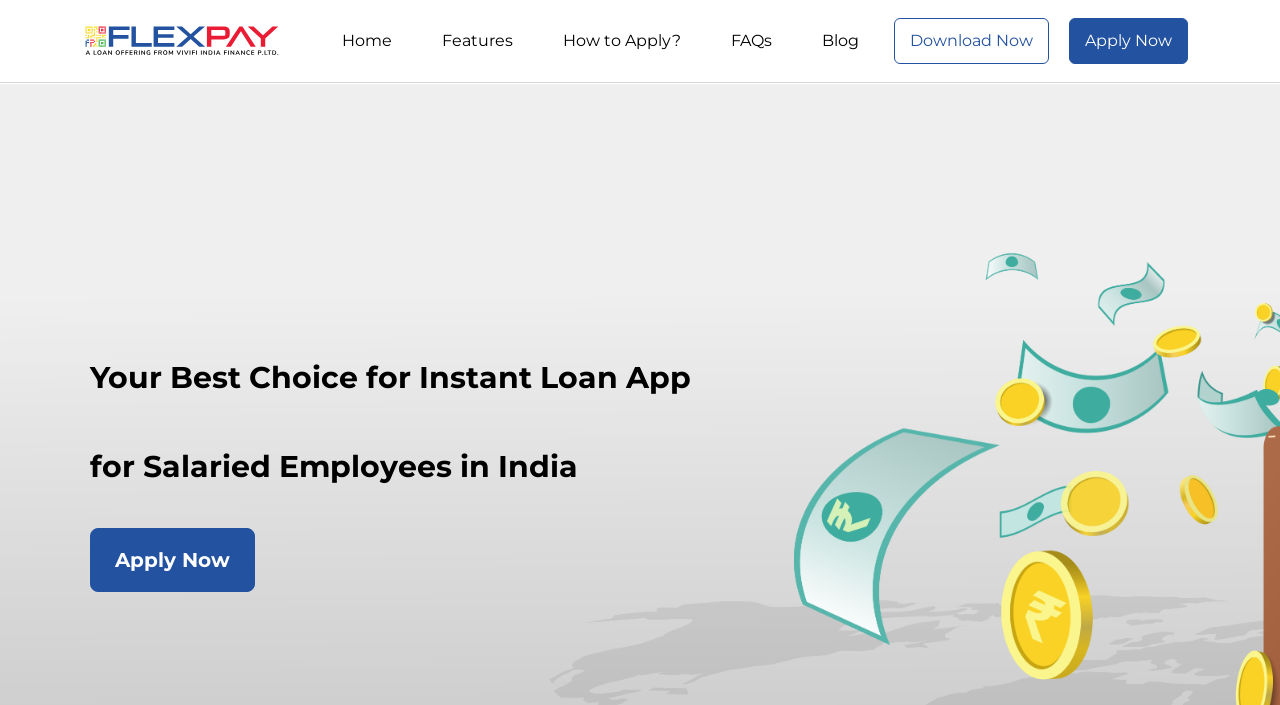How many navigation links are there?
Your answer should be a single word or phrase derived from the screenshot.

6